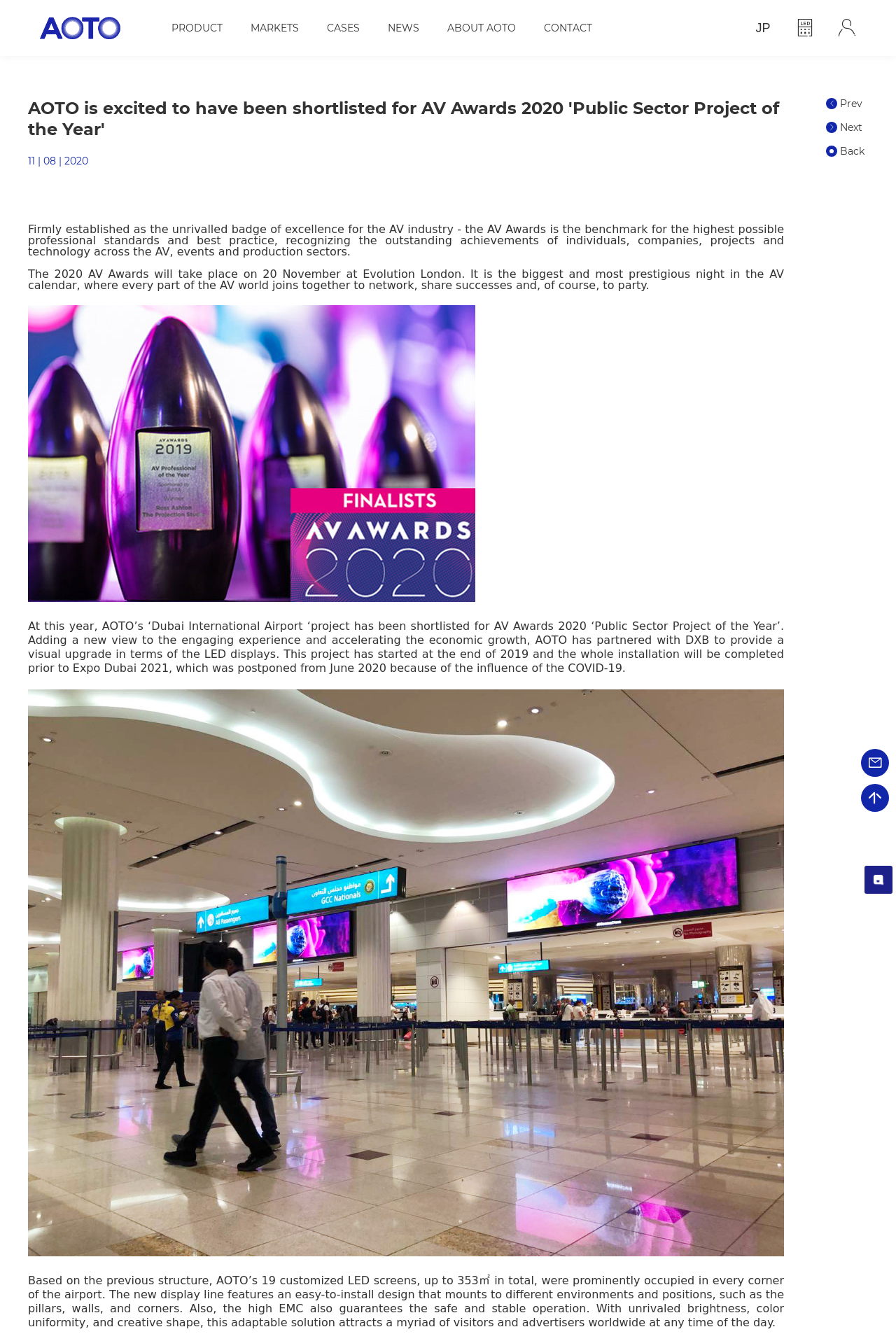Offer a thorough description of the webpage.

The webpage appears to be a news article or a blog post from AOTO, a company that has been shortlisted for the AV Awards 2020 'Public Sector Project of the Year'. 

At the top left corner, there is a logo of AOTO, which is an image linked to 'aoto aoto'. 

Below the logo, there is a navigation menu with links to different sections of the website, including 'PRODUCT', 'MARKETS', 'CASES', 'NEWS', 'ABOUT AOTO', and 'CONTACT'. These links are positioned horizontally across the top of the page.

To the right of the navigation menu, there are three more links: 'JP', a flag icon, and another icon. 

The main content of the page starts with a heading that repeats the title of the webpage. Below the heading, there is a date '11 | 08 | 2020'. 

The article then describes the AV Awards, mentioning that it is a benchmark for excellence in the AV industry and that the 2020 awards will take place on 20 November at Evolution London. 

The article then shifts its focus to AOTO's project, 'Dubai International Airport', which has been shortlisted for the AV Awards 2020 'Public Sector Project of the Year'. The project involves providing a visual upgrade to the airport's LED displays, and the article describes the features and benefits of the project. 

There are two blocks of text that describe the project in more detail, including the size and features of the LED screens and their installation. 

At the bottom right corner of the page, there are navigation links to previous and next pages, as well as a 'Back' link. There are also some social media links and a search icon at the bottom right corner.